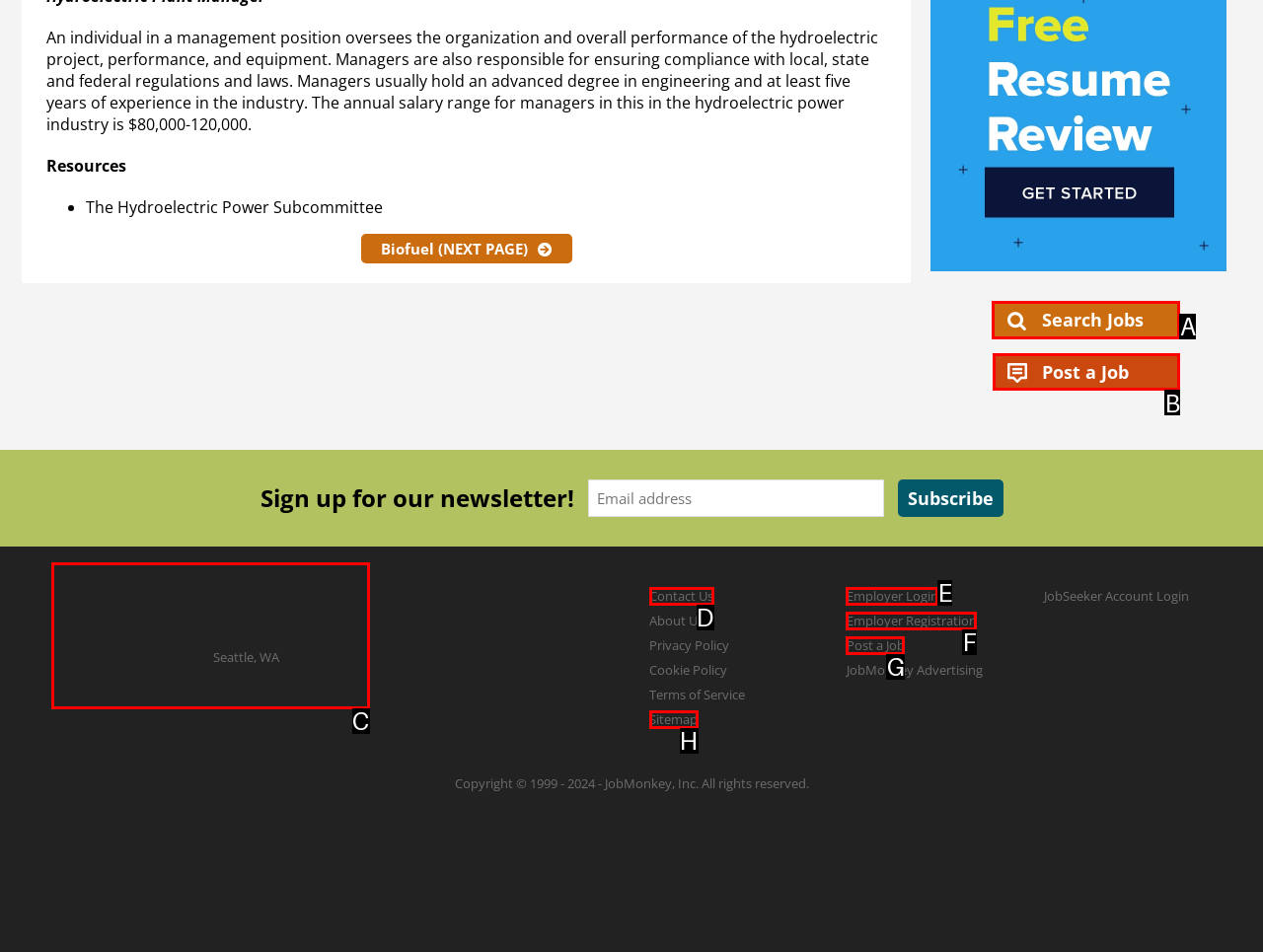Identify the letter of the UI element I need to click to carry out the following instruction: Post a job

B